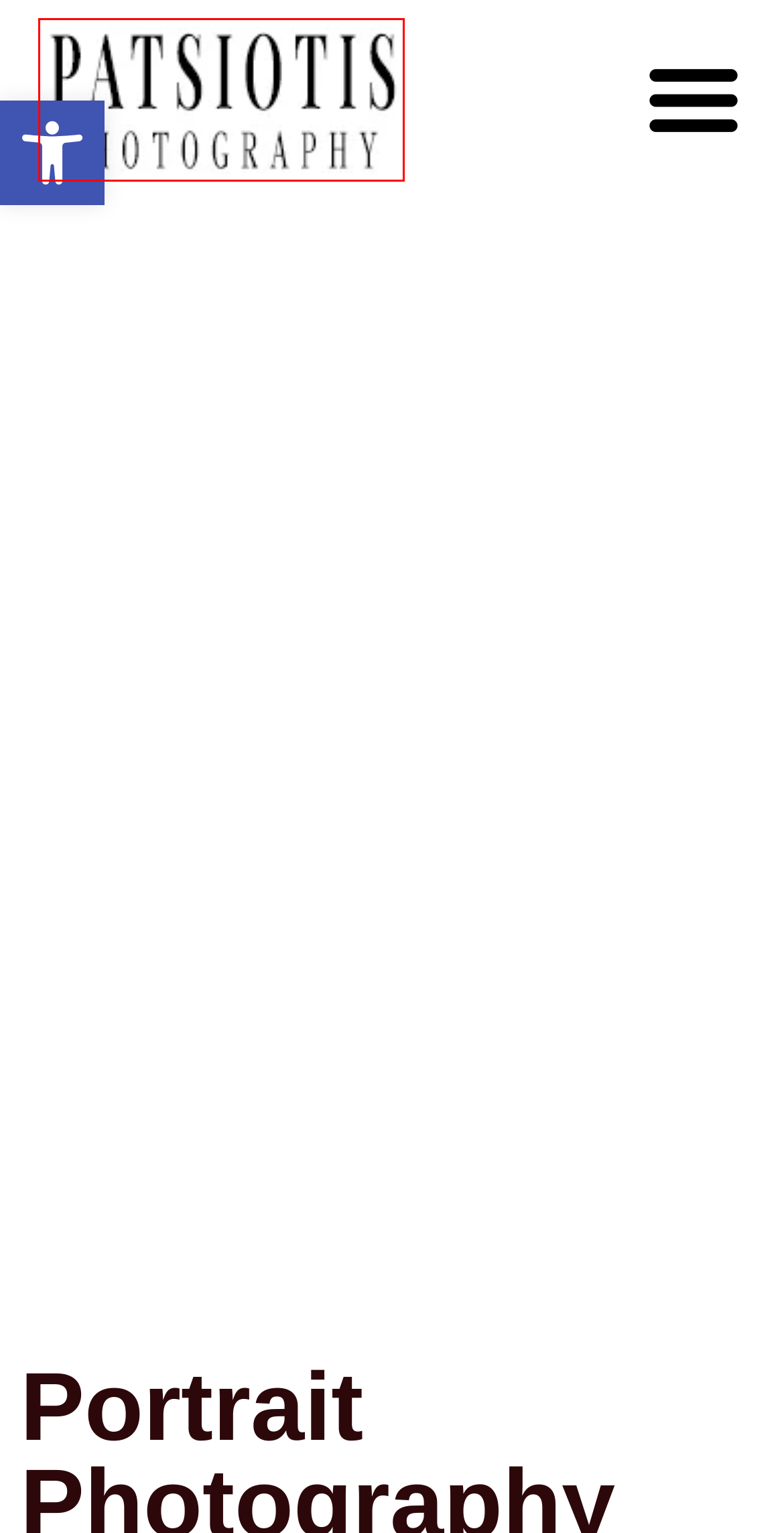With the provided screenshot showing a webpage and a red bounding box, determine which webpage description best fits the new page that appears after clicking the element inside the red box. Here are the options:
A. About me - Panagiotis Patsiotis
B. Blog | Panagiotis Patsiotis Photography
C. Privacy Policy | Panagiotis Patsiotis Photography
D. Contact for Professional Services in Crete & Greece
E. Disclaimer | Patsiotis Photography
F. Wedding Photographer Greece | Panagiotis Patsiotis
G. Portfolio | Panagiotis Patsiotis Photography
H. Φωτογράφος Γάμου στην Ελλάδα | Παναγιώτης Πατσιώτης

H